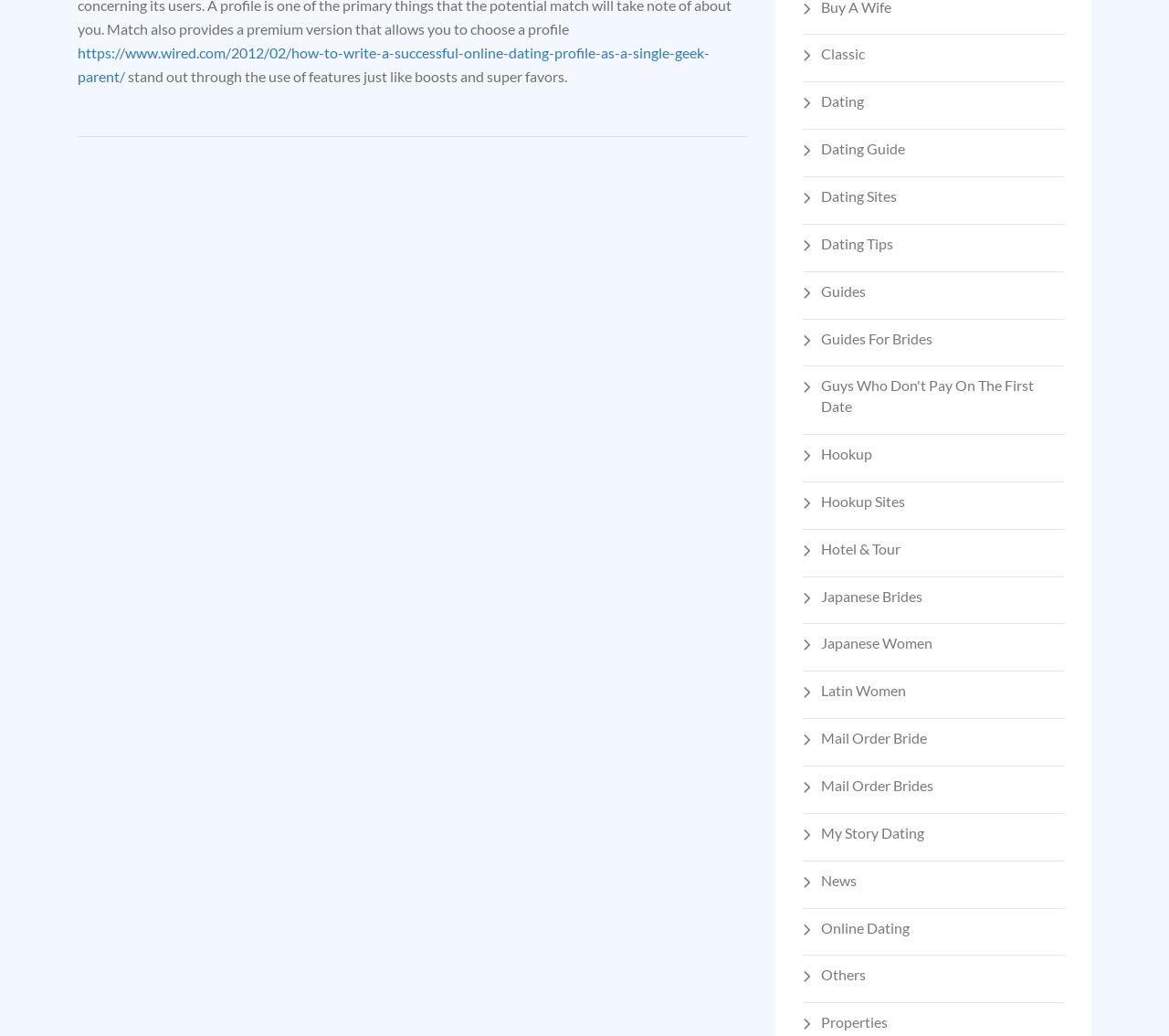Please find the bounding box coordinates of the element that must be clicked to perform the given instruction: "explore the Mail Order Bride section". The coordinates should be four float numbers from 0 to 1, i.e., [left, top, right, bottom].

[0.687, 0.703, 0.91, 0.723]